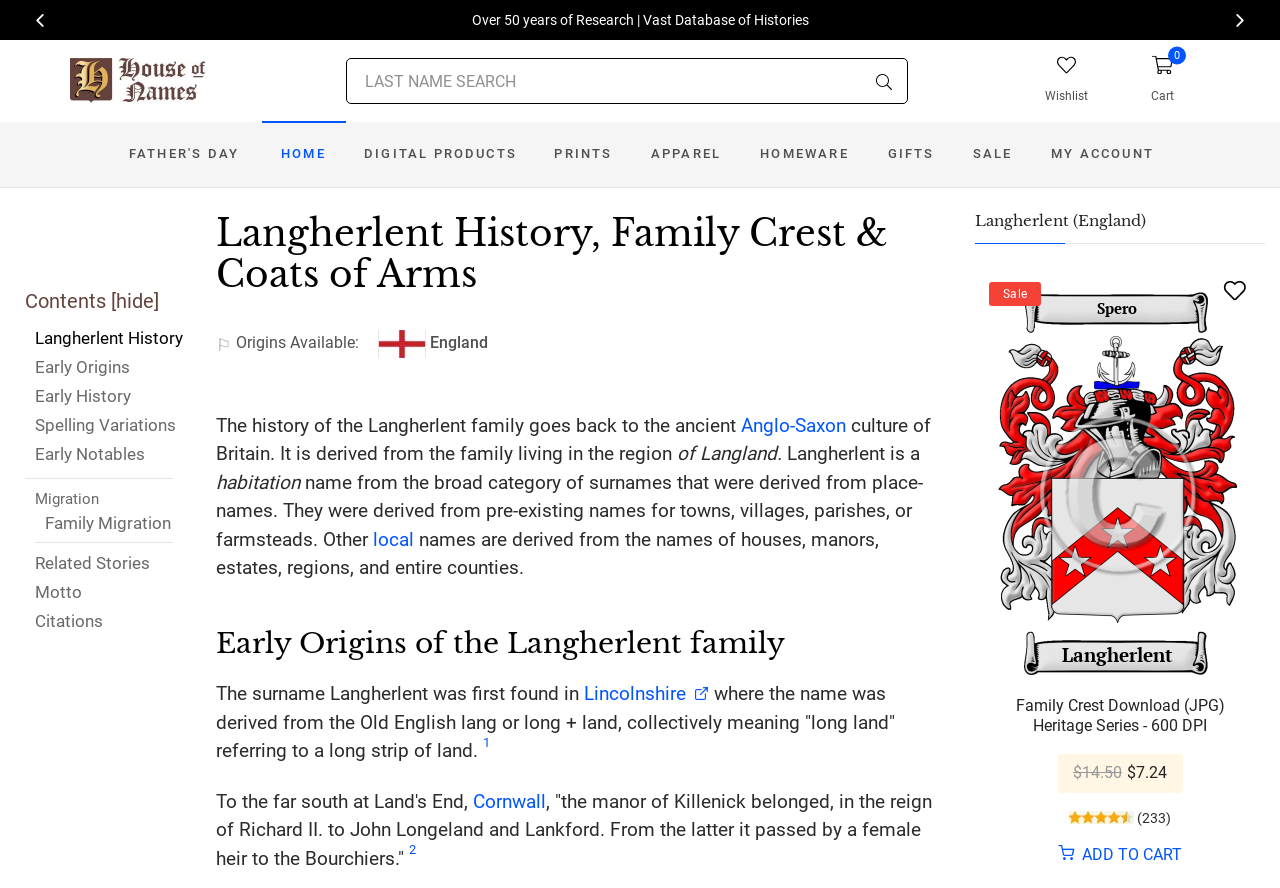What is the name of the surname being researched?
Please respond to the question with a detailed and well-explained answer.

The webpage is focused on the surname 'Langherlent', as indicated by the root element 'Langherlent Name Meaning, Family History, Family Crest & Coats of Arms' and the various links and text elements throughout the page.